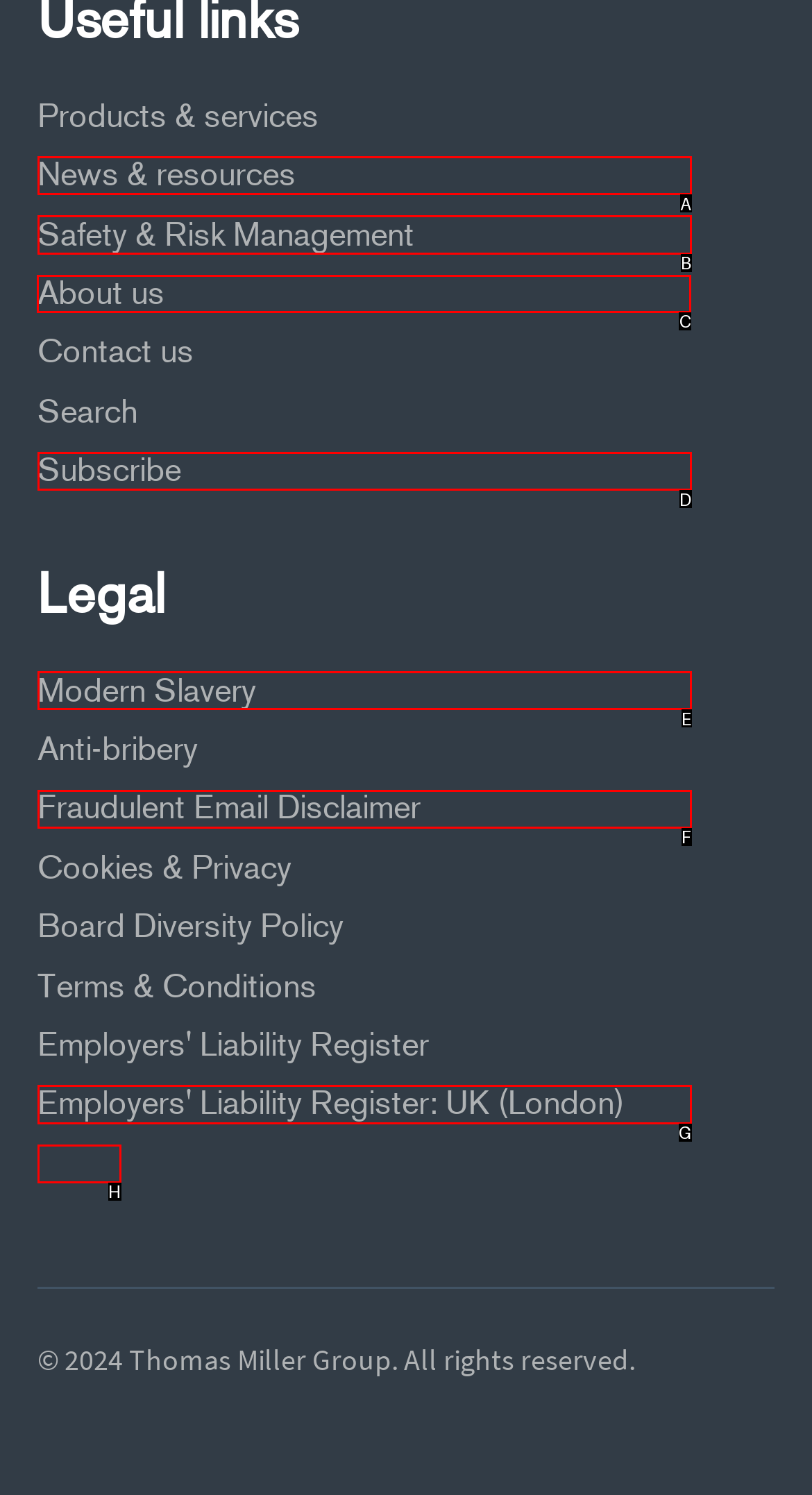What option should I click on to execute the task: Go to About us? Give the letter from the available choices.

C